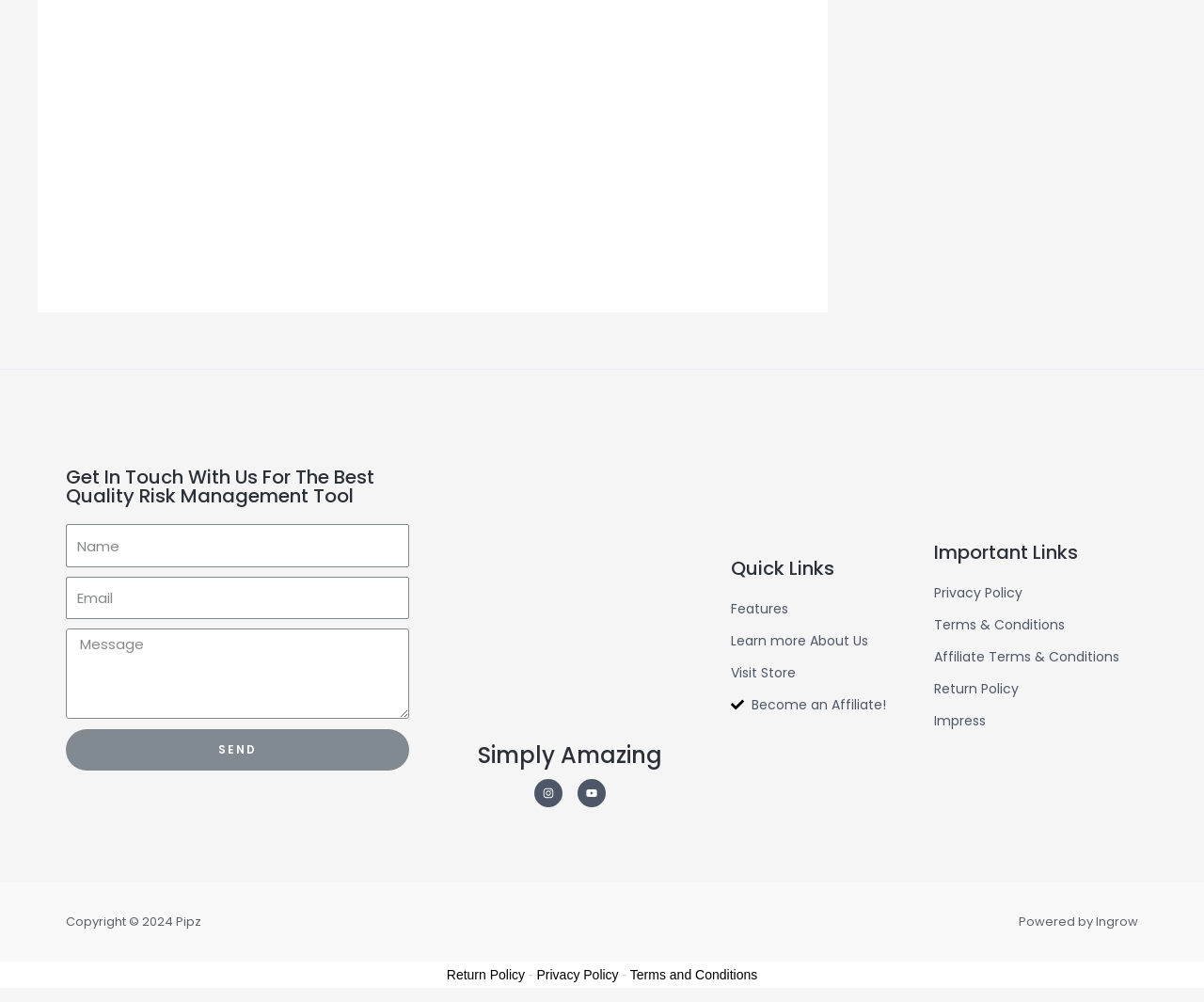Using the elements shown in the image, answer the question comprehensively: What is the name of the company powering the website?

The static text 'Powered by Ingrow' suggests that the company Ingrow is powering the website.